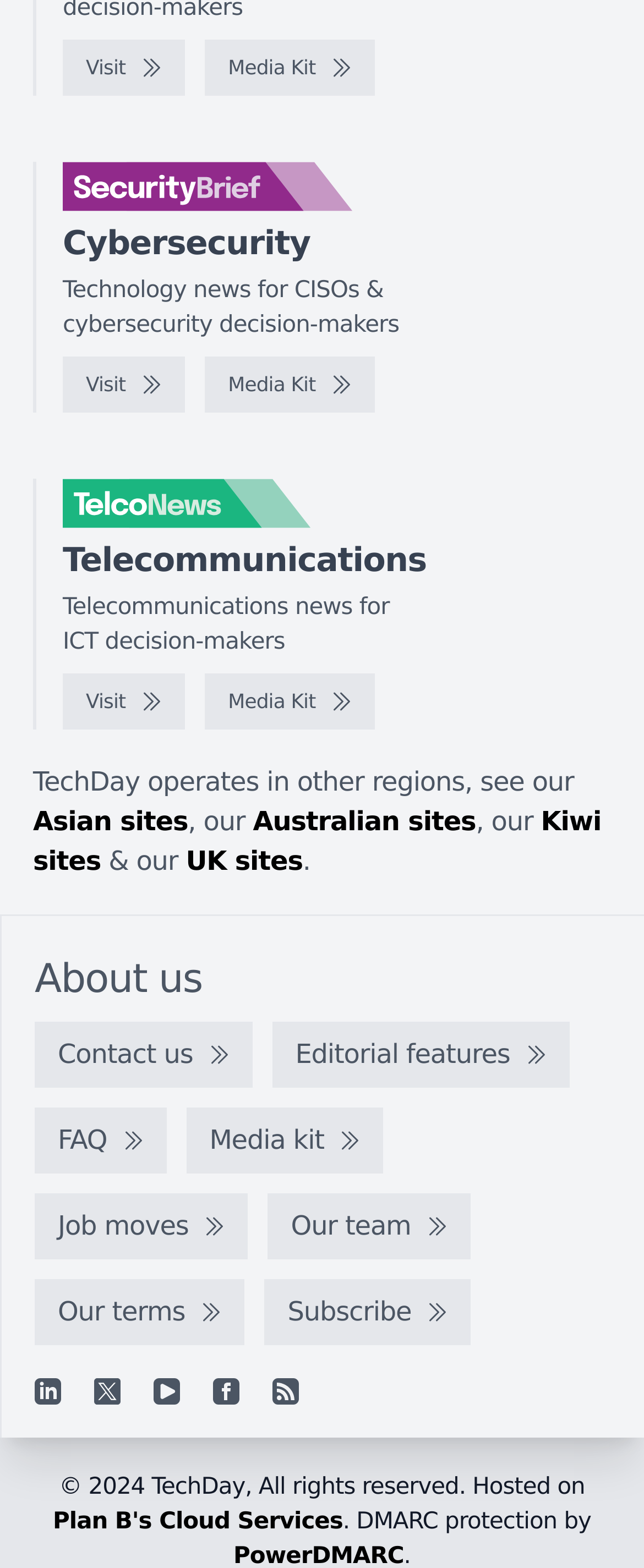What regions does TechDay operate in?
Refer to the image and give a detailed answer to the question.

The webpage mentions that TechDay operates in other regions, including Asia, Australia, and the UK, as indicated by the links to 'Asian sites', 'Australian sites', and 'UK sites'.